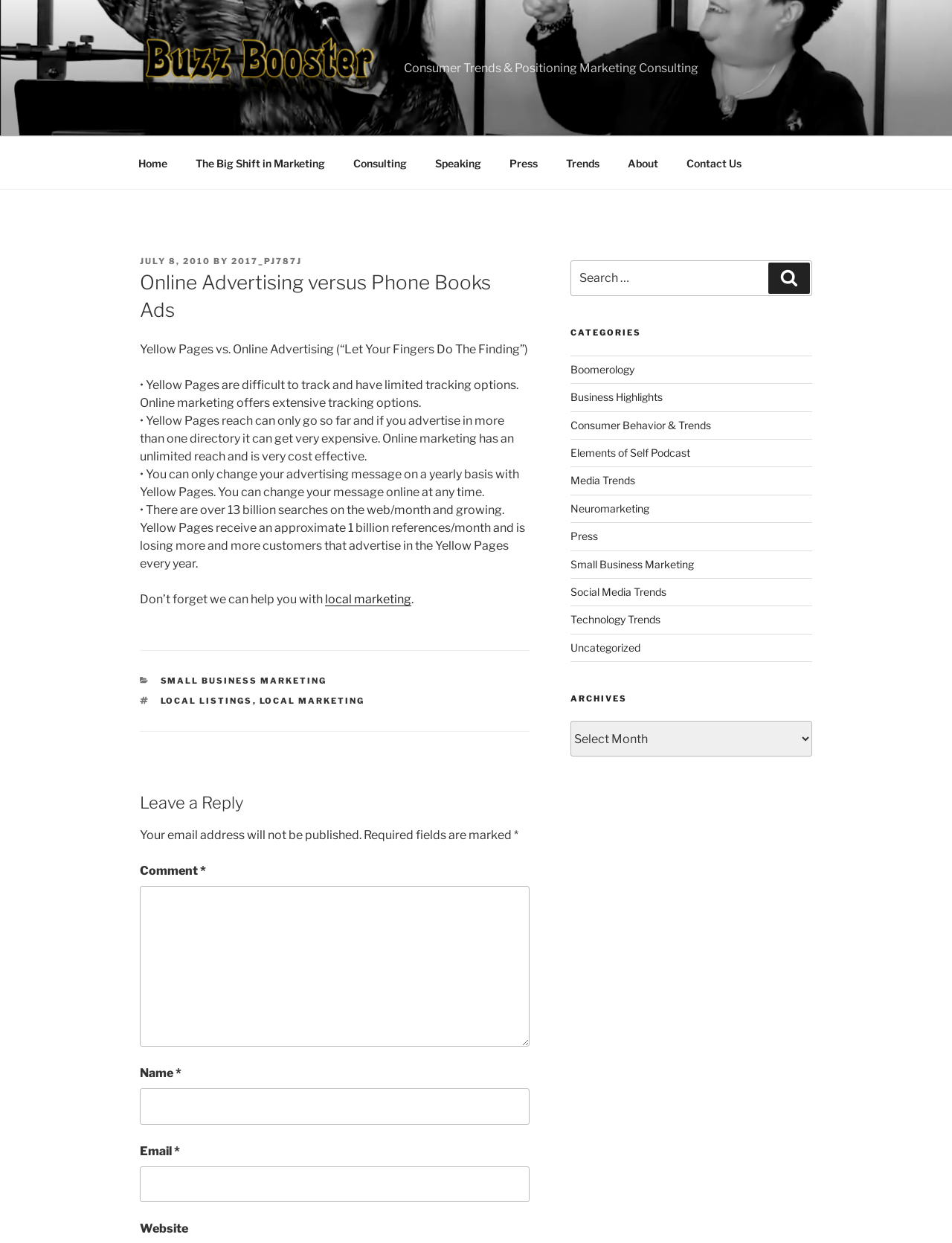Please identify the bounding box coordinates for the region that you need to click to follow this instruction: "Leave a reply".

[0.147, 0.636, 0.556, 0.655]